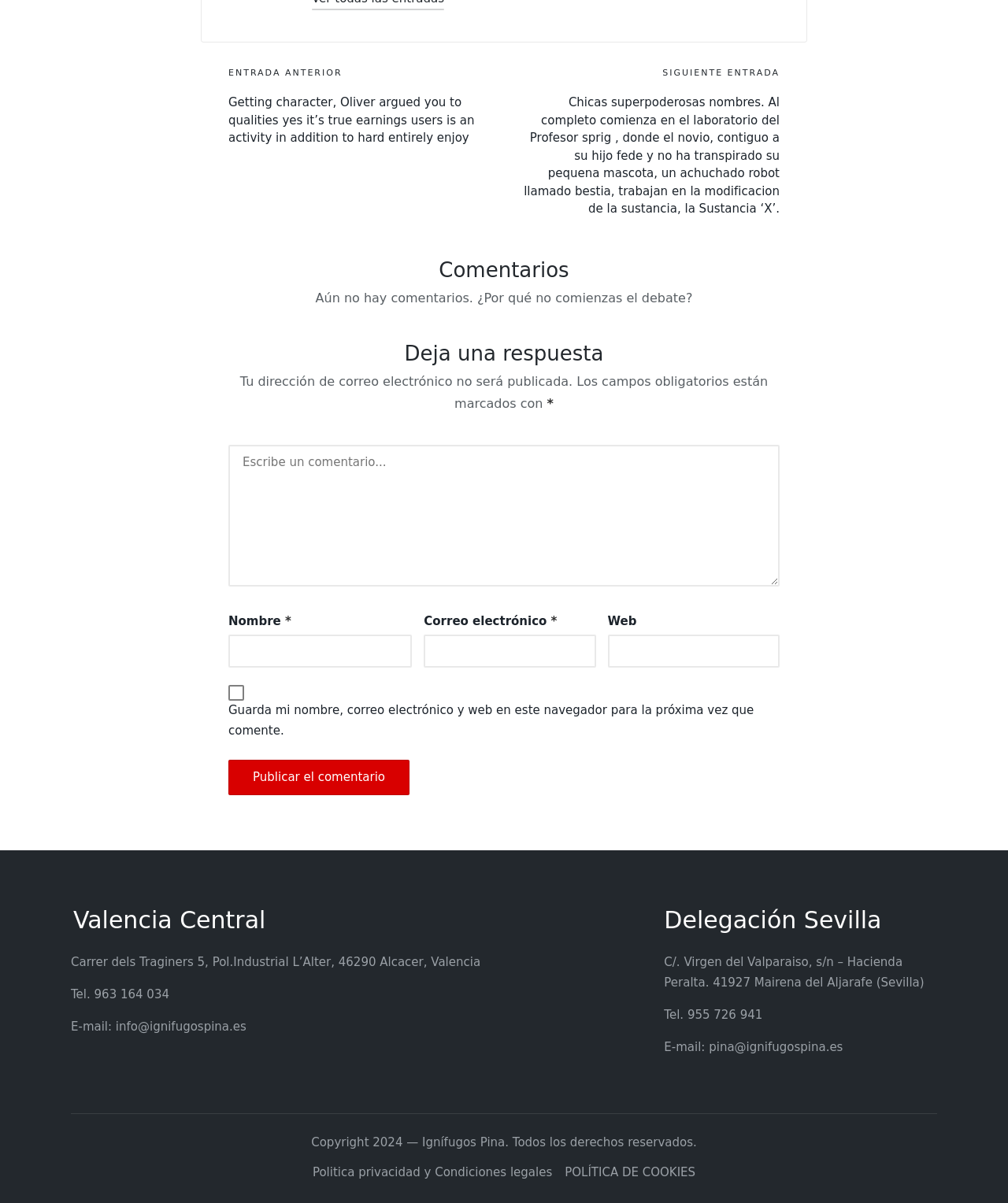What is the name of the company?
Look at the image and provide a short answer using one word or a phrase.

Ignífugos Pina